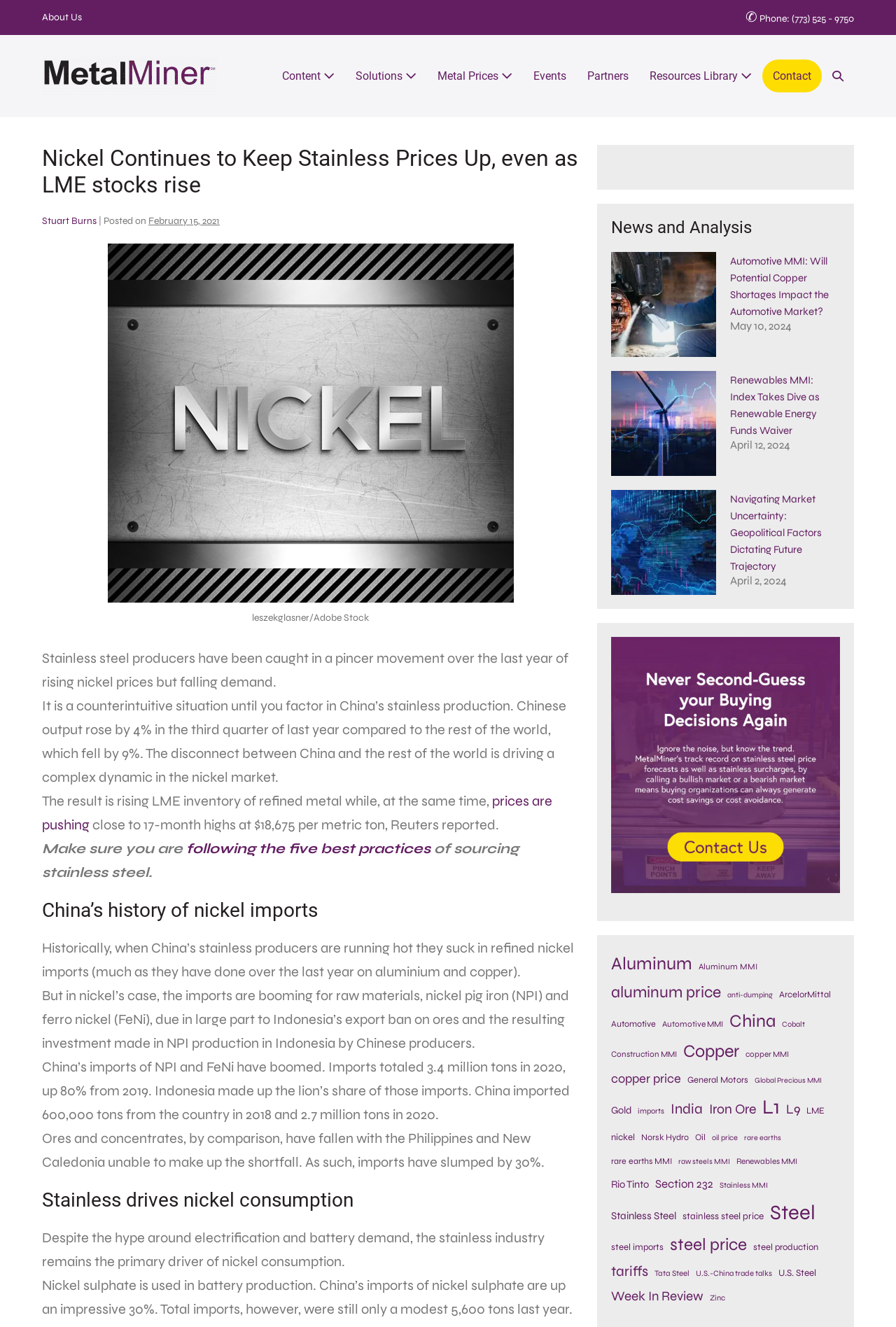Please determine the bounding box coordinates of the element's region to click for the following instruction: "Read the article about 'Nickel Continues to Keep Stainless Prices Up, even as LME stocks rise'".

[0.047, 0.109, 0.647, 0.15]